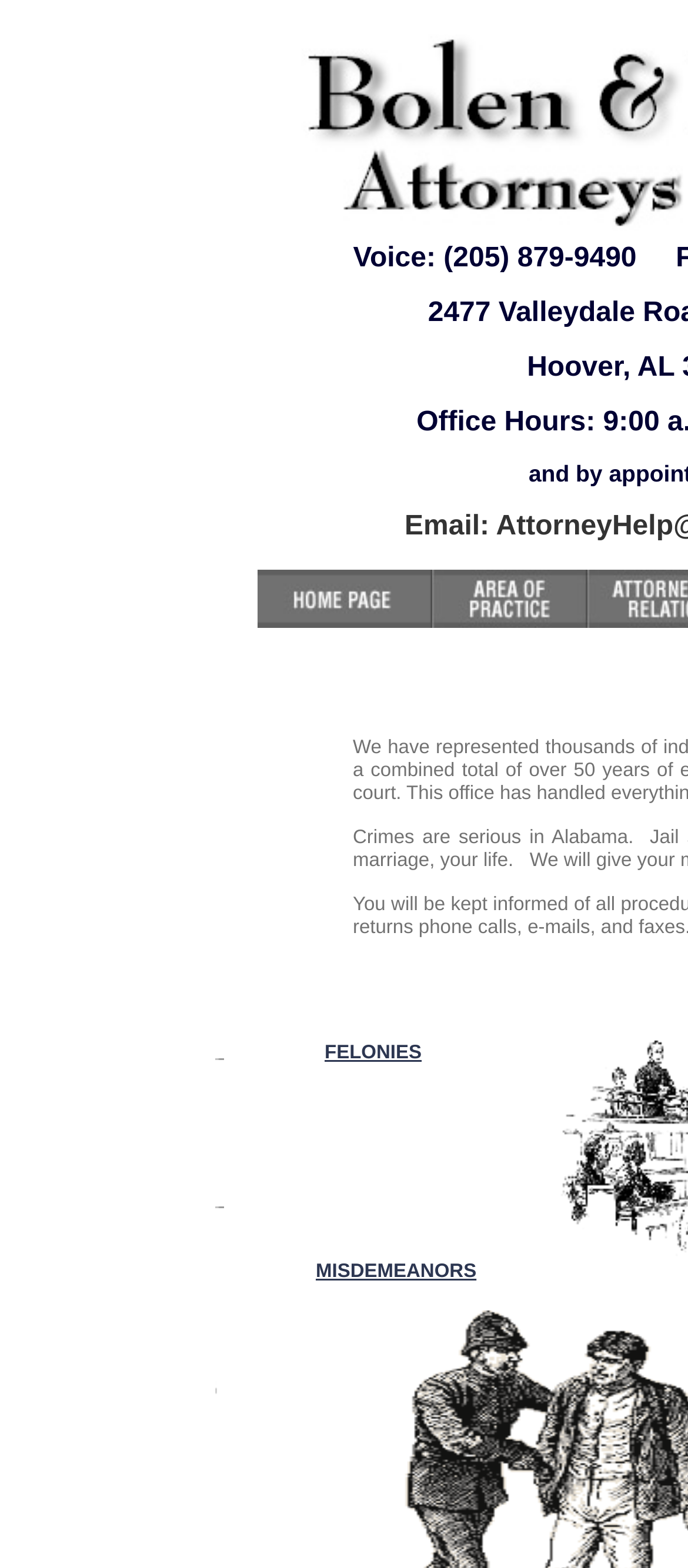Predict the bounding box coordinates for the UI element described as: "alt="Areas of Practice" name="pic_713"". The coordinates should be four float numbers between 0 and 1, presented as [left, top, right, bottom].

[0.628, 0.386, 0.854, 0.405]